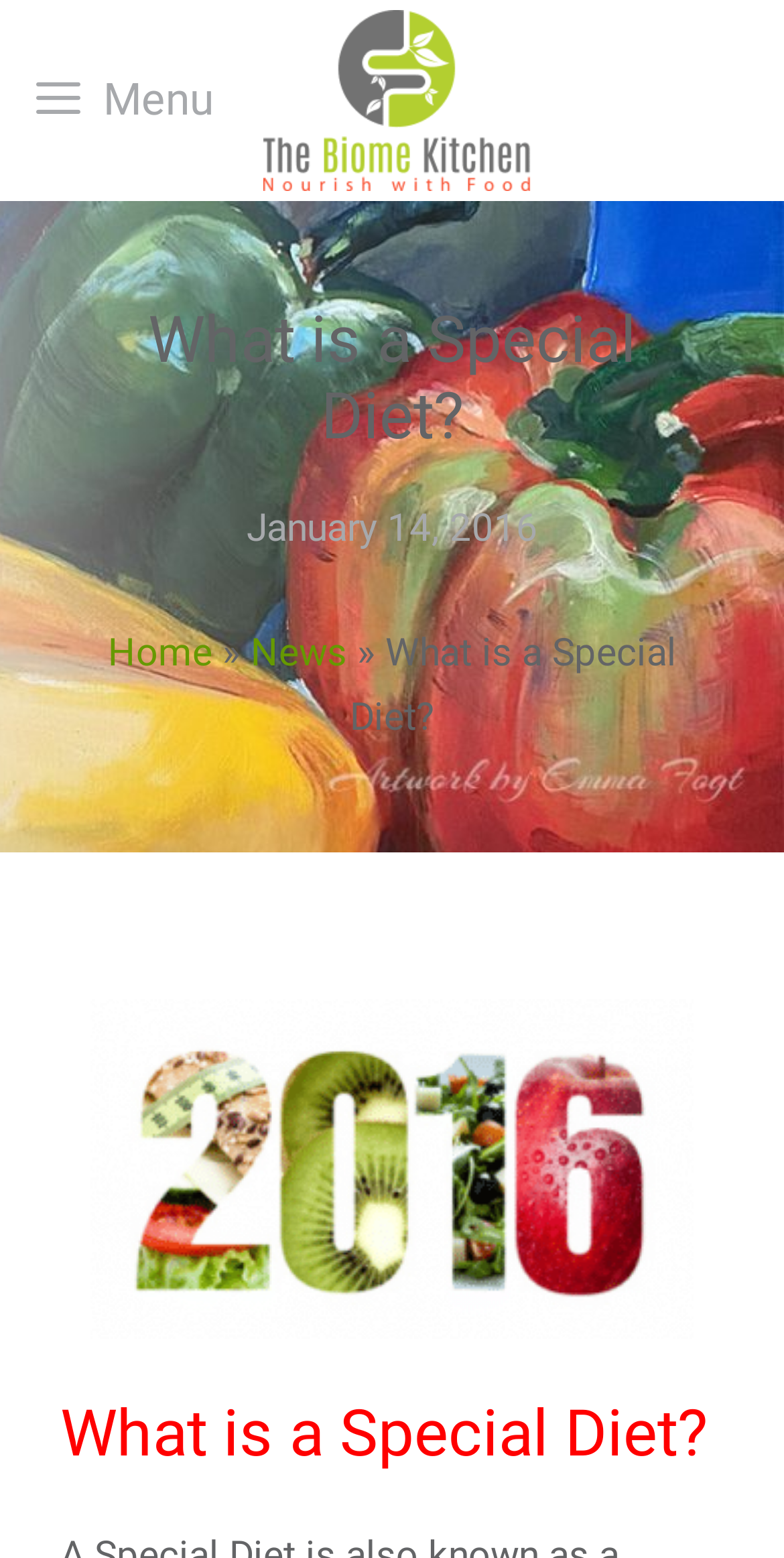What is the purpose of a special diet?
Please ensure your answer to the question is detailed and covers all necessary aspects.

I inferred the purpose of a special diet by understanding the context of the webpage, which is about explaining what a special diet is. The webpage describes a special diet as a meal plan that controls the intake of certain foods or nutrients, and it is part of the treatment. This information is not explicitly stated on the webpage, but it can be inferred from the overall content.